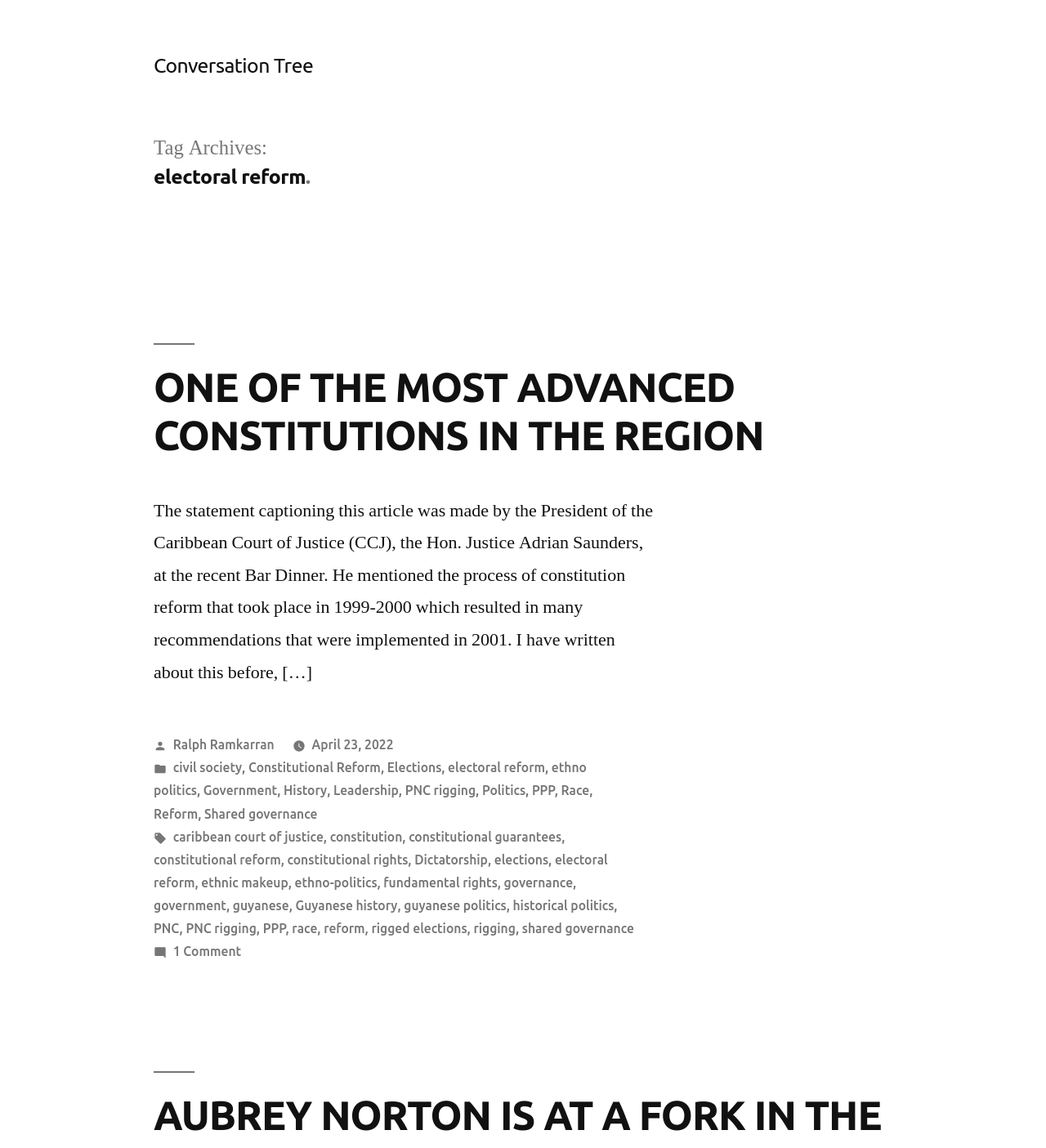Find the bounding box coordinates for the area that must be clicked to perform this action: "Read the post by Ralph Ramkarran".

[0.165, 0.642, 0.262, 0.655]